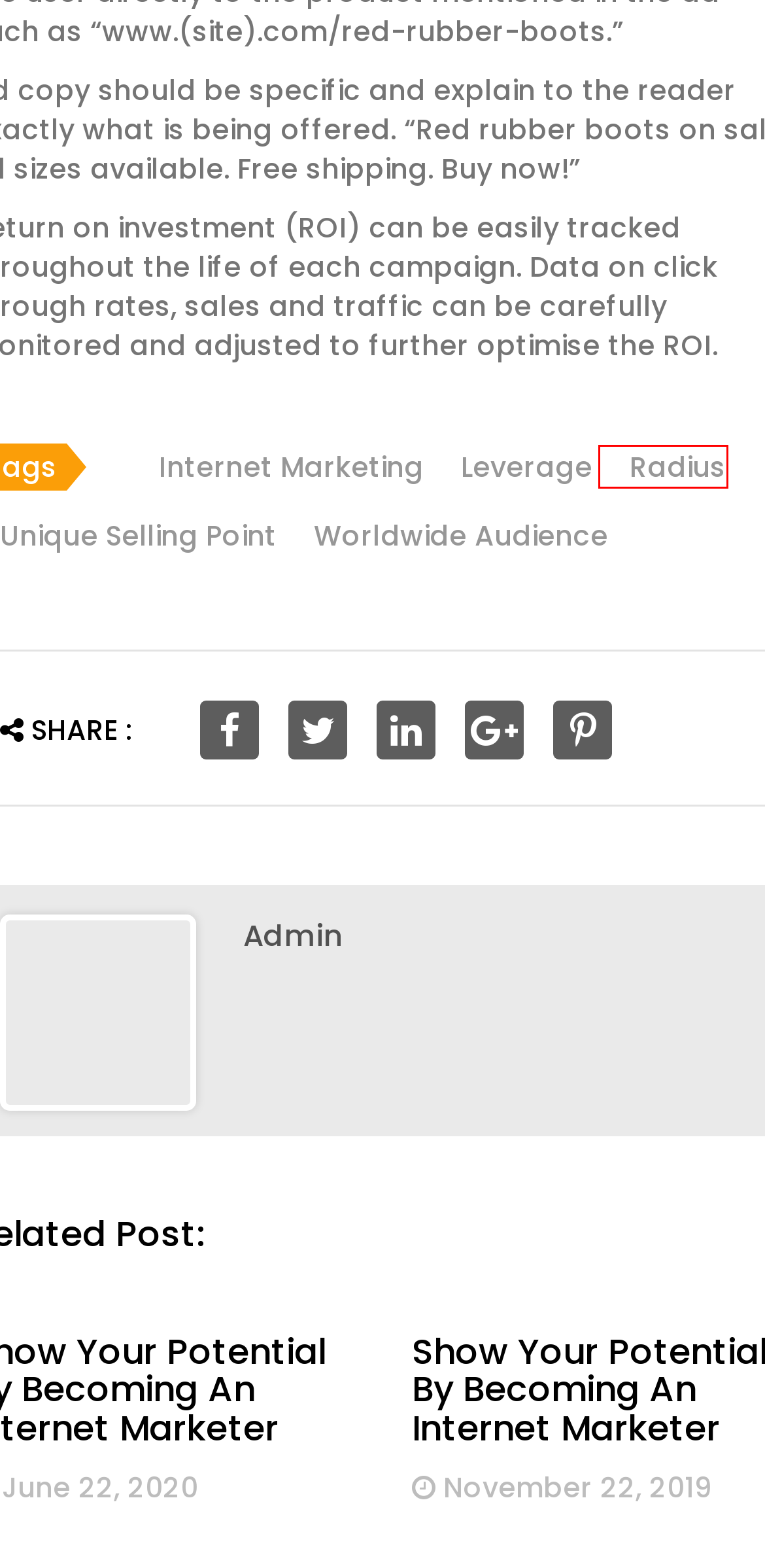Look at the screenshot of a webpage, where a red bounding box highlights an element. Select the best description that matches the new webpage after clicking the highlighted element. Here are the candidates:
A. Unique Selling Point – ArticlePostingDirectory.com
B. Integrating Crypto Payment to Ecommerce – ArticlePostingDirectory.com
C. 10 Tips for Avoiding Small Business Missteps or Recovering from Them – ArticlePostingDirectory.com
D. How to level up your gaming venture – ArticlePostingDirectory.com
E. Worldwide Audience – ArticlePostingDirectory.com
F. Radius – ArticlePostingDirectory.com
G. Leverage – ArticlePostingDirectory.com
H. Show Your Potential By Becoming An Internet Marketer – ArticlePostingDirectory.com

F